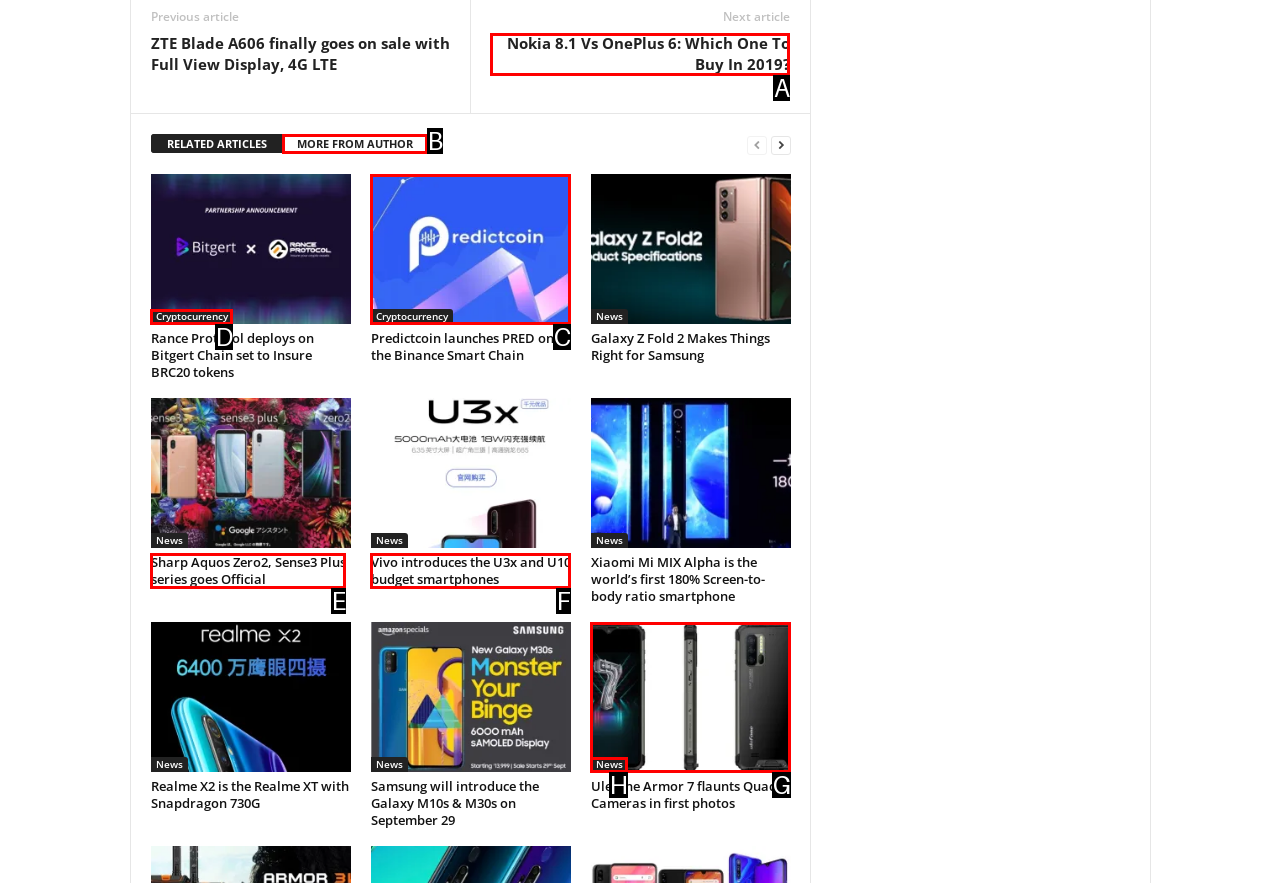Find the option that matches this description: MORE FROM AUTHOR
Provide the matching option's letter directly.

B